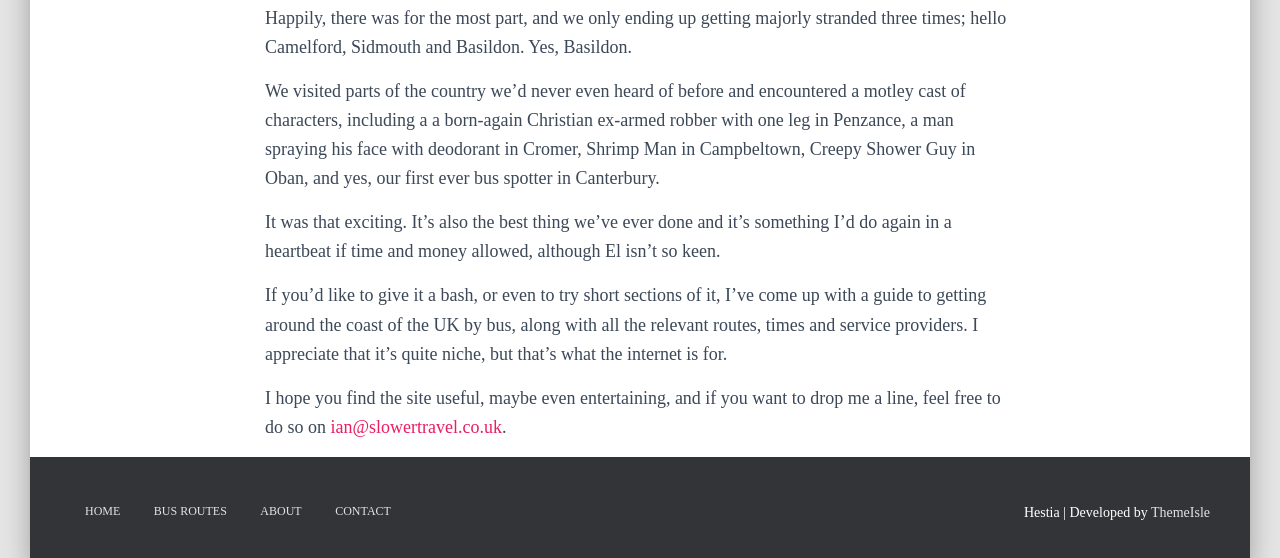Refer to the screenshot and answer the following question in detail:
What is the name of the website?

The name of the website can be inferred from the email address 'ian@slowertravel.co.uk' which suggests that the website is called Slower Travel.